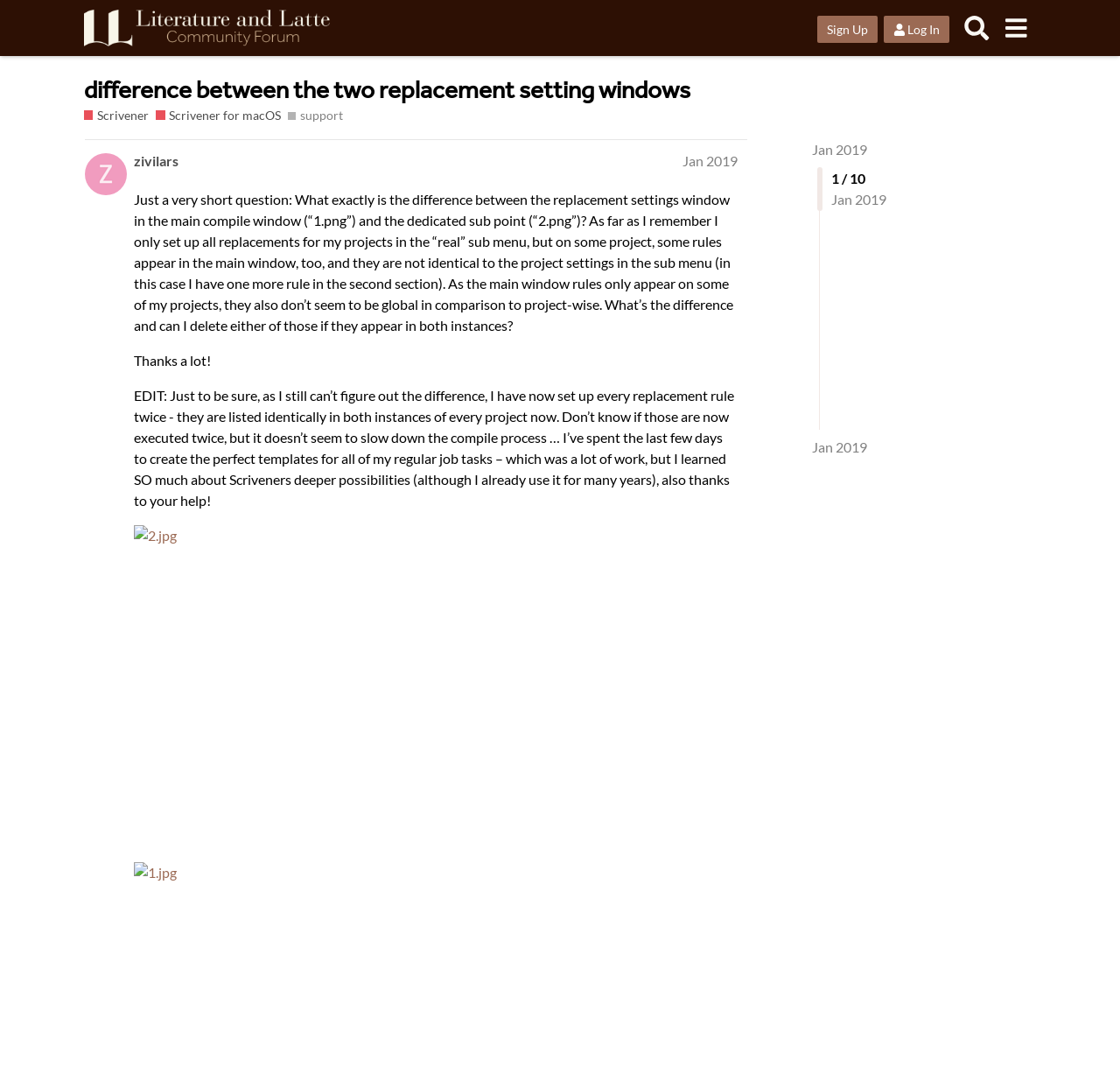What is the date of the post?
Please ensure your answer to the question is detailed and covers all necessary aspects.

The date of the post can be found in the text content of the webpage, which mentions 'Jan 2019' as the date when the post was made.